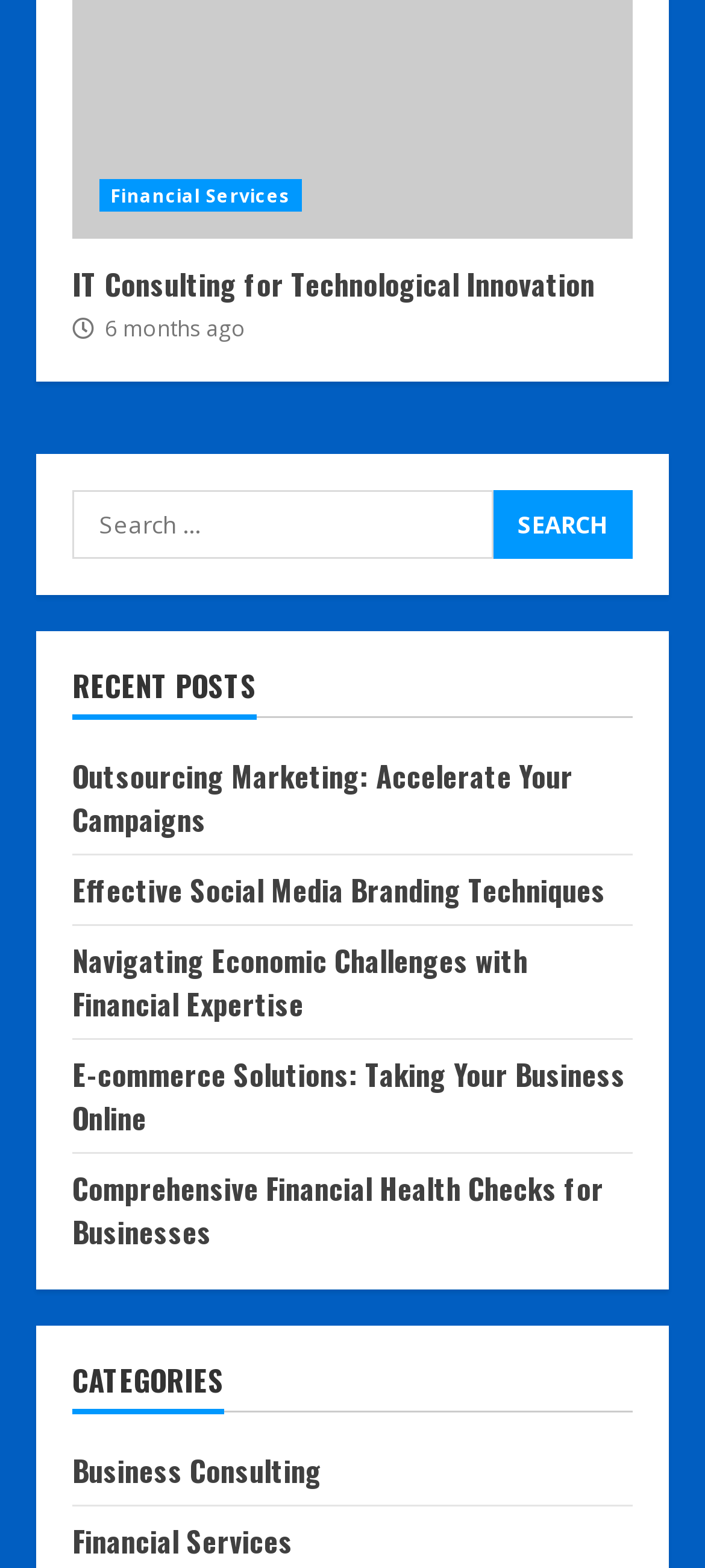Give a one-word or phrase response to the following question: What is the time frame of the recent posts?

6 months